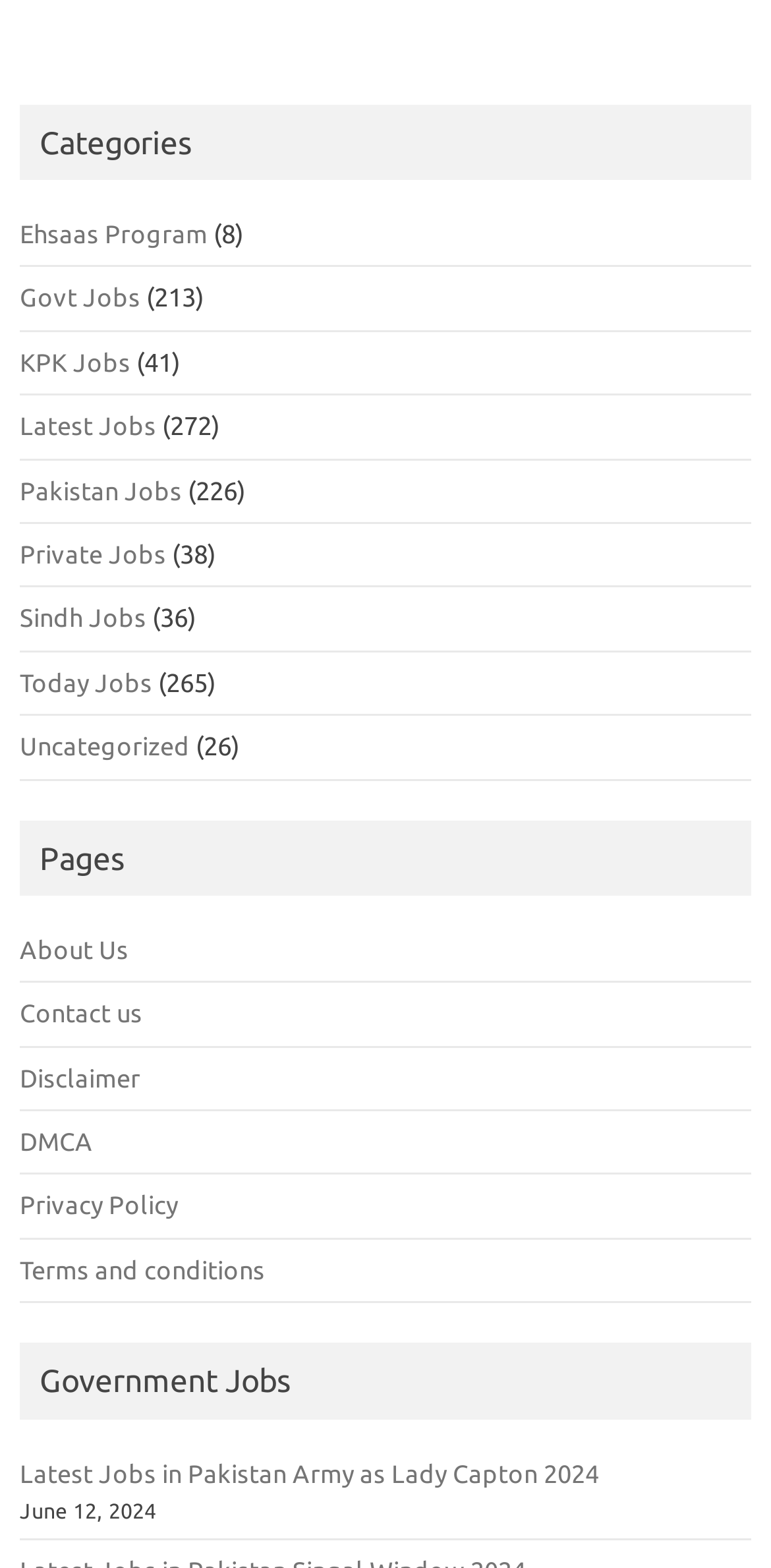Kindly provide the bounding box coordinates of the section you need to click on to fulfill the given instruction: "Click on Ehsaas Program".

[0.026, 0.14, 0.269, 0.158]